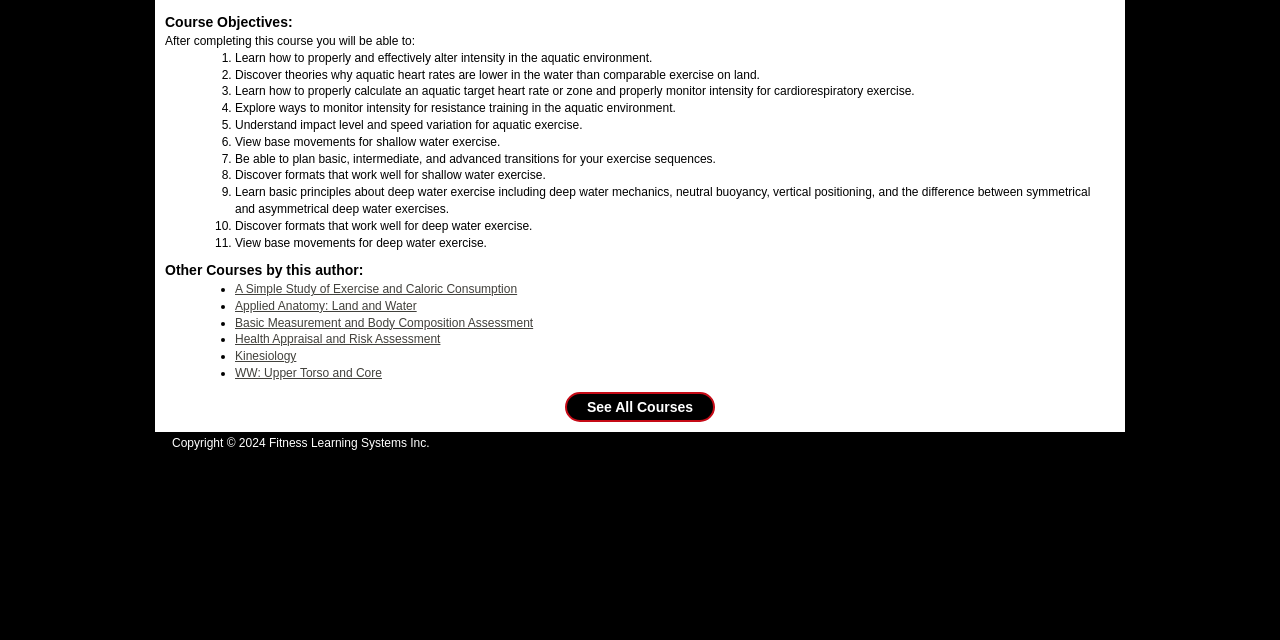Given the webpage screenshot, identify the bounding box of the UI element that matches this description: "WW: Upper Torso and Core".

[0.184, 0.572, 0.298, 0.594]